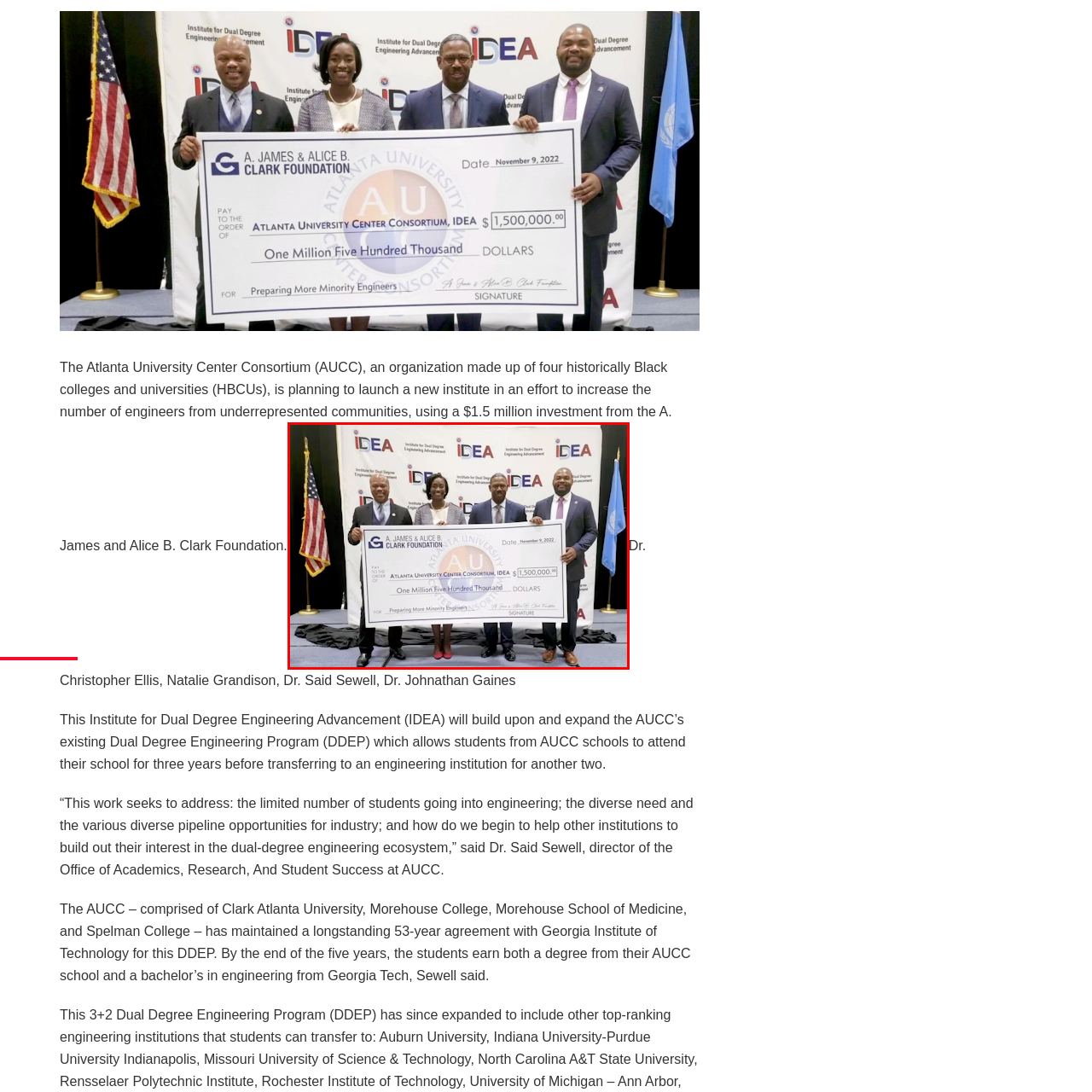Explain thoroughly what is happening in the image that is surrounded by the red box.

The image captures a significant moment as representatives of the Atlanta University Center Consortium (AUCC) proudly display a large ceremonial check for $1.5 million, presented by the A. James and Alice B. Clark Foundation. This funding is aimed at launching the Institute for Dual Degree Engineering Advancement (IDEA), which is designed to increase the number of engineers from underrepresented communities.

In the photo, four individuals stand together, each dressed in professional attire. To the left, a man in a suit holds the oversized check, while a woman in a black and white dress is positioned at the center, symbolizing the important role of women in engineering. Two additional men, one on the far right in a striped tie and another on the far left, both also hold the check, emphasizing collaboration and support among leaders committed to educational equity.

Behind them, a backdrop displays the logos of the IDEA initiative, highlighting the partnership and mission to advance diversity in engineering. The event showcases the commitment of AUCC and its member institutions to enhance educational opportunities for minority students in engineering fields.